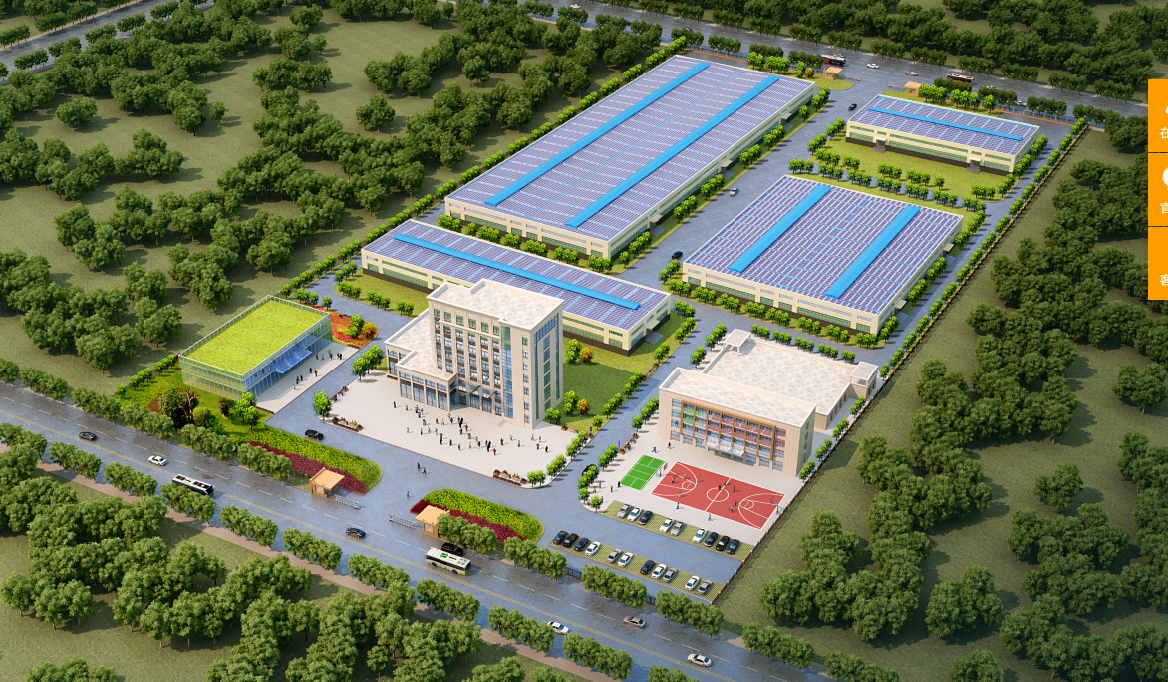Provide a short, one-word or phrase answer to the question below:
What is the purpose of the solar panels on the warehouses?

Energy efficiency